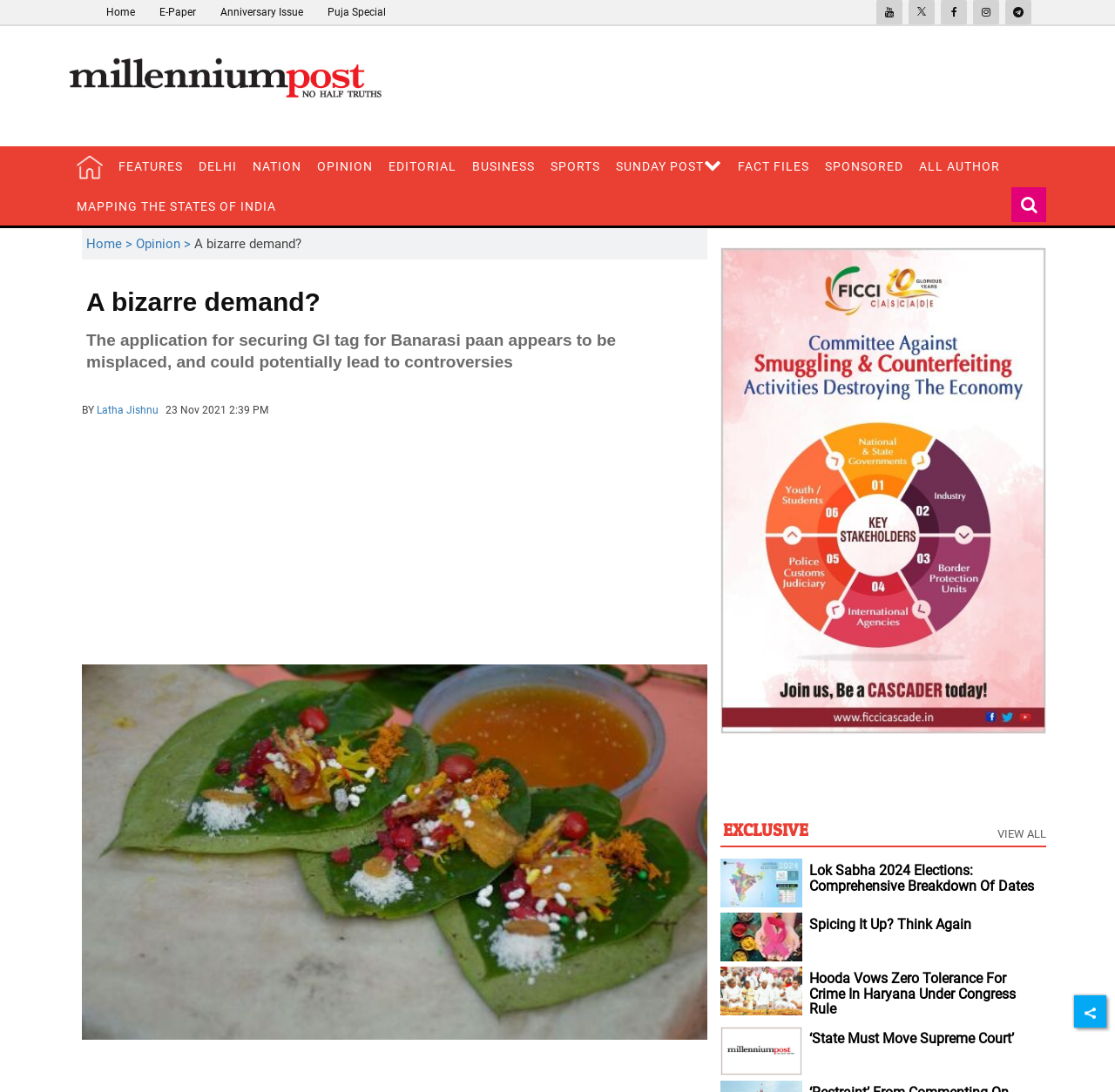Who is the author of the article 'A bizarre demand?'
Based on the image, respond with a single word or phrase.

Latha Jishnu